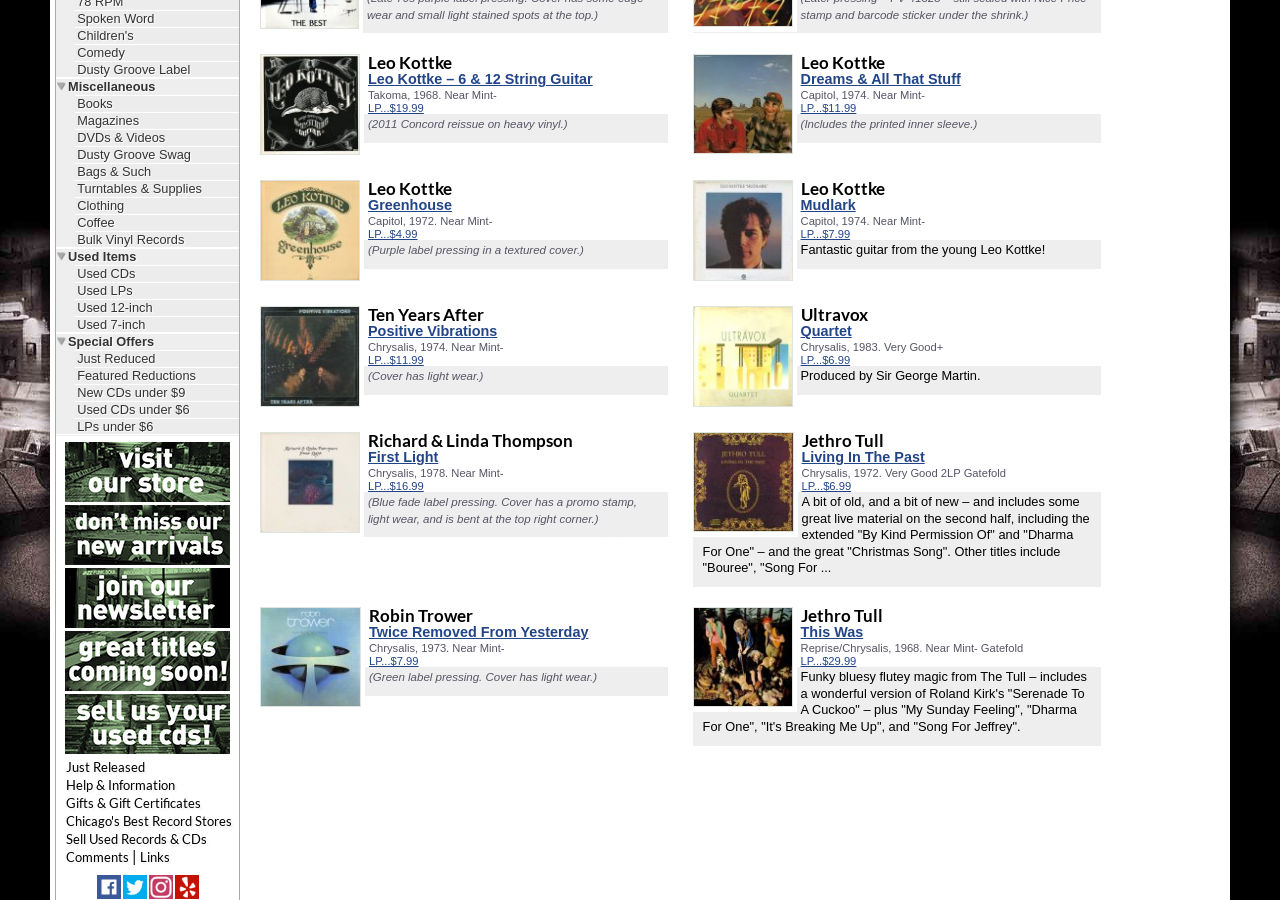Bounding box coordinates are specified in the format (top-left x, top-left y, bottom-right x, bottom-right y). All values are floating point numbers bounded between 0 and 1. Please provide the bounding box coordinate of the region this sentence describes: Miscellaneous

[0.044, 0.088, 0.187, 0.104]